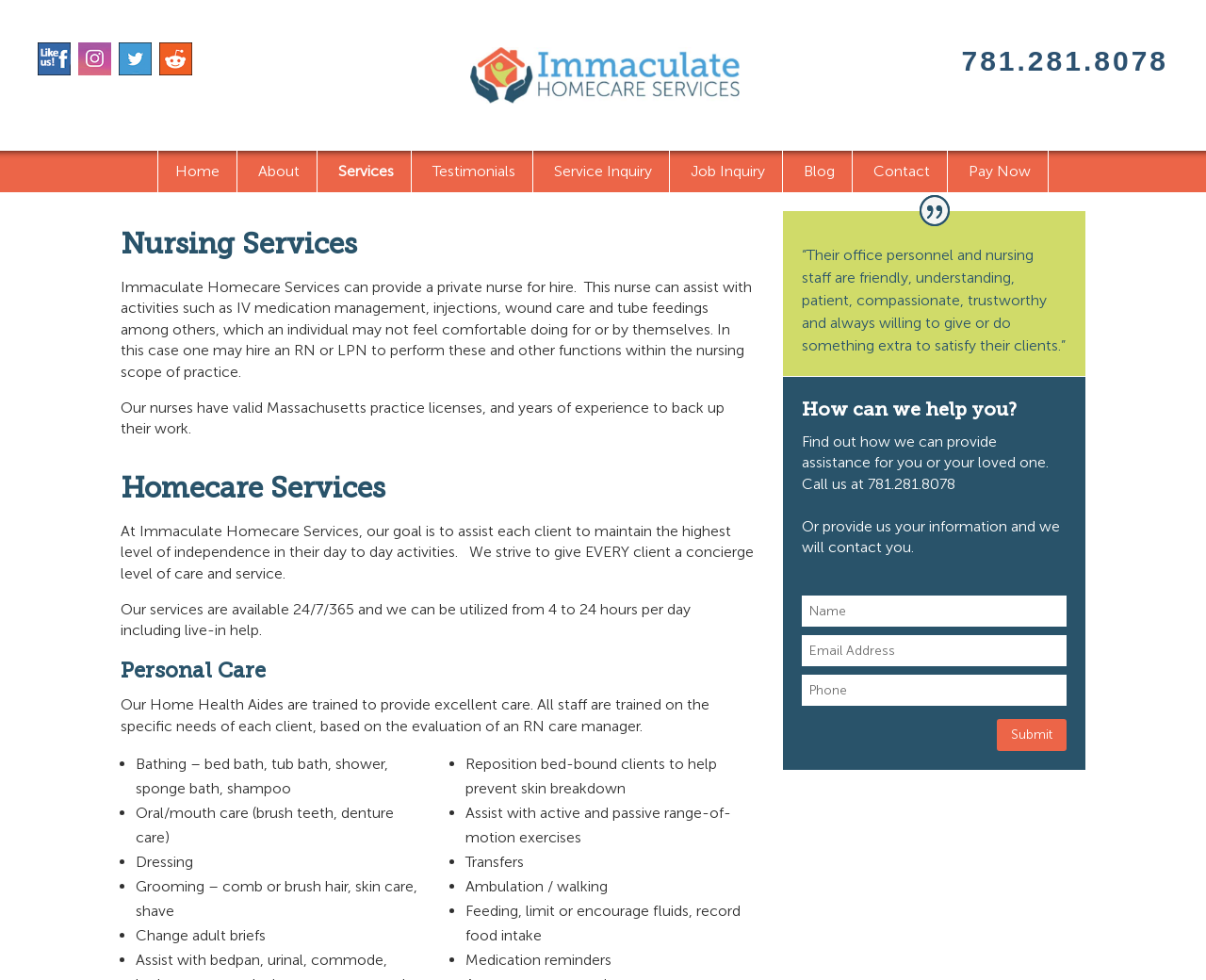Show the bounding box coordinates for the element that needs to be clicked to execute the following instruction: "Click the 'Home' link". Provide the coordinates in the form of four float numbers between 0 and 1, i.e., [left, top, right, bottom].

[0.145, 0.154, 0.182, 0.196]